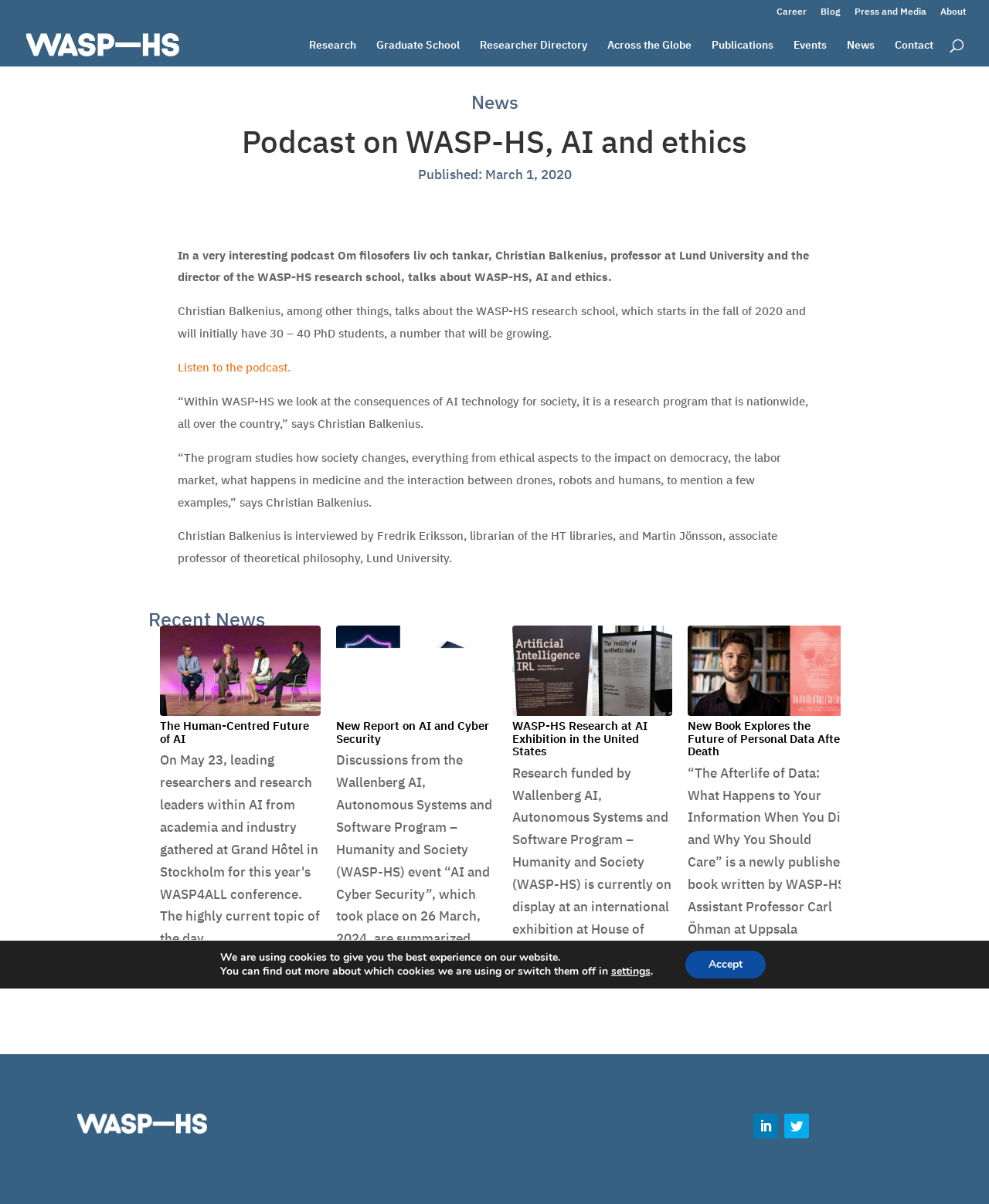Please specify the bounding box coordinates of the area that should be clicked to accomplish the following instruction: "Click on the 'Career' link". The coordinates should consist of four float numbers between 0 and 1, i.e., [left, top, right, bottom].

[0.785, 0.006, 0.816, 0.019]